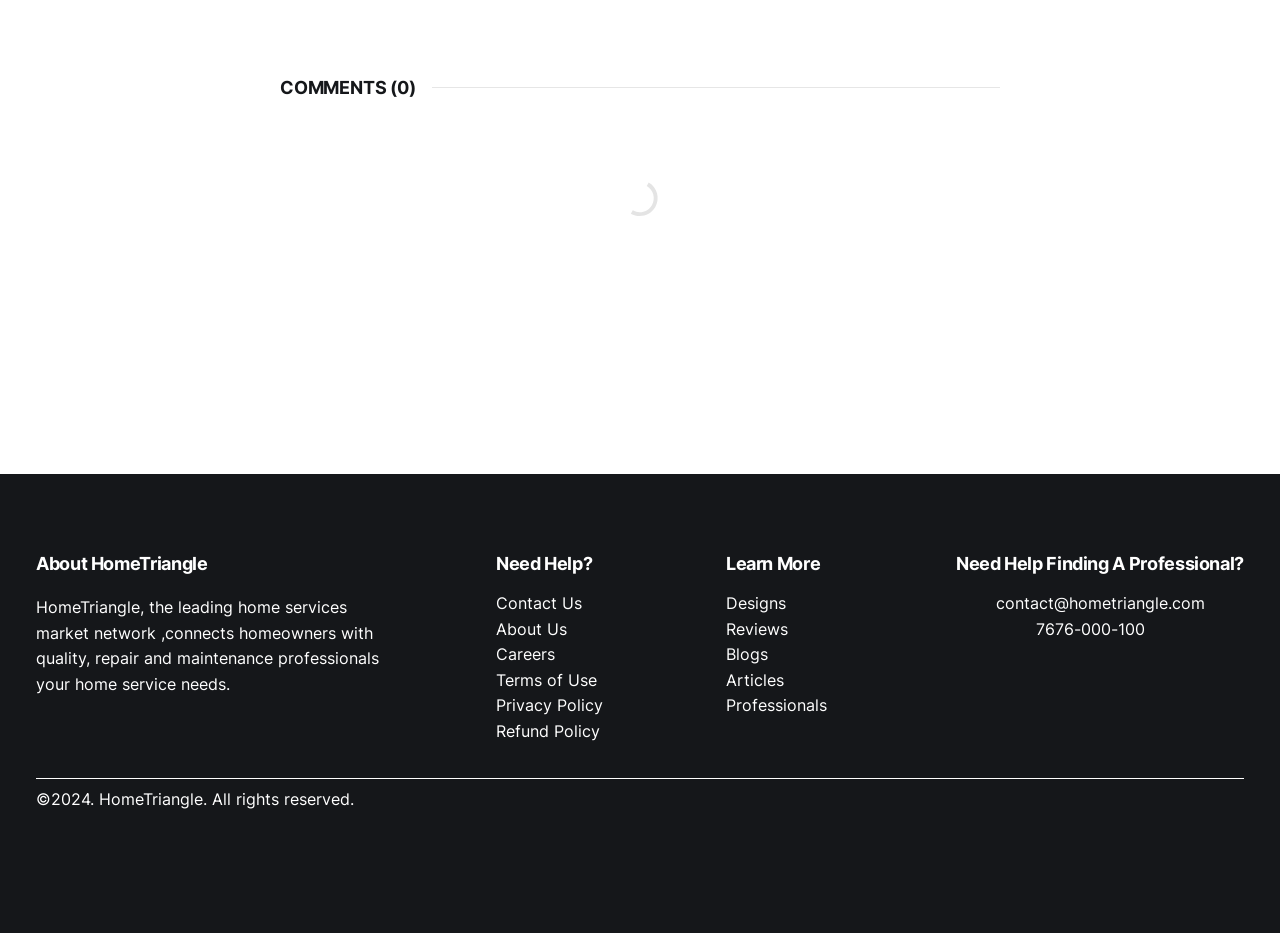How can I contact the company?
Kindly offer a detailed explanation using the data available in the image.

The contact information is mentioned in the StaticText elements with the texts 'contact@hometriangle.com' and '7676-000-100'.